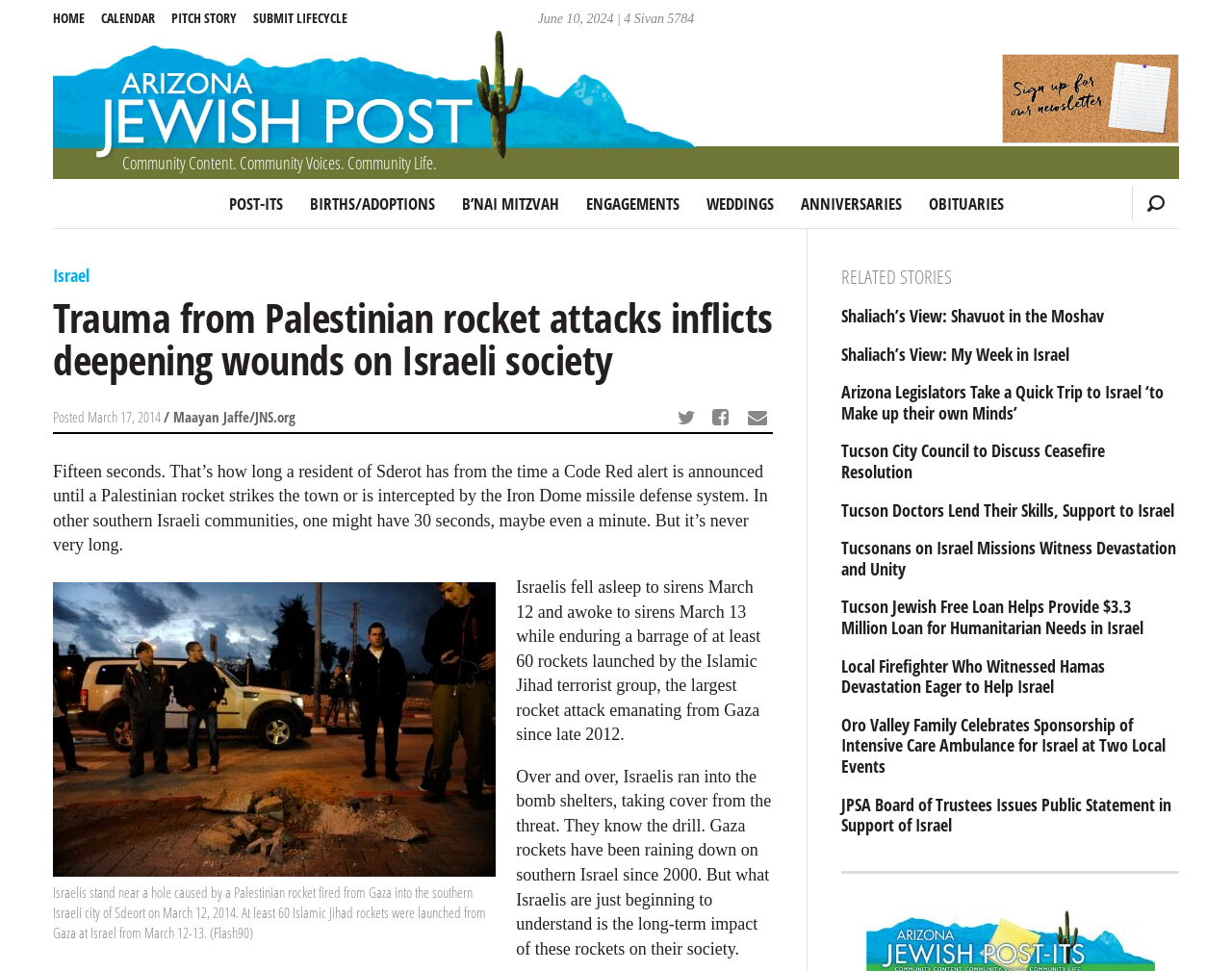How many rockets were launched from Gaza at Israel?
Using the information from the image, provide a comprehensive answer to the question.

I found this information in the static text 'Israelis fell asleep to sirens March 12 and awoke to sirens March 13 while enduring a barrage of at least 60 rockets launched by the Islamic Jihad terrorist group...' which is located in the main content area of the webpage.